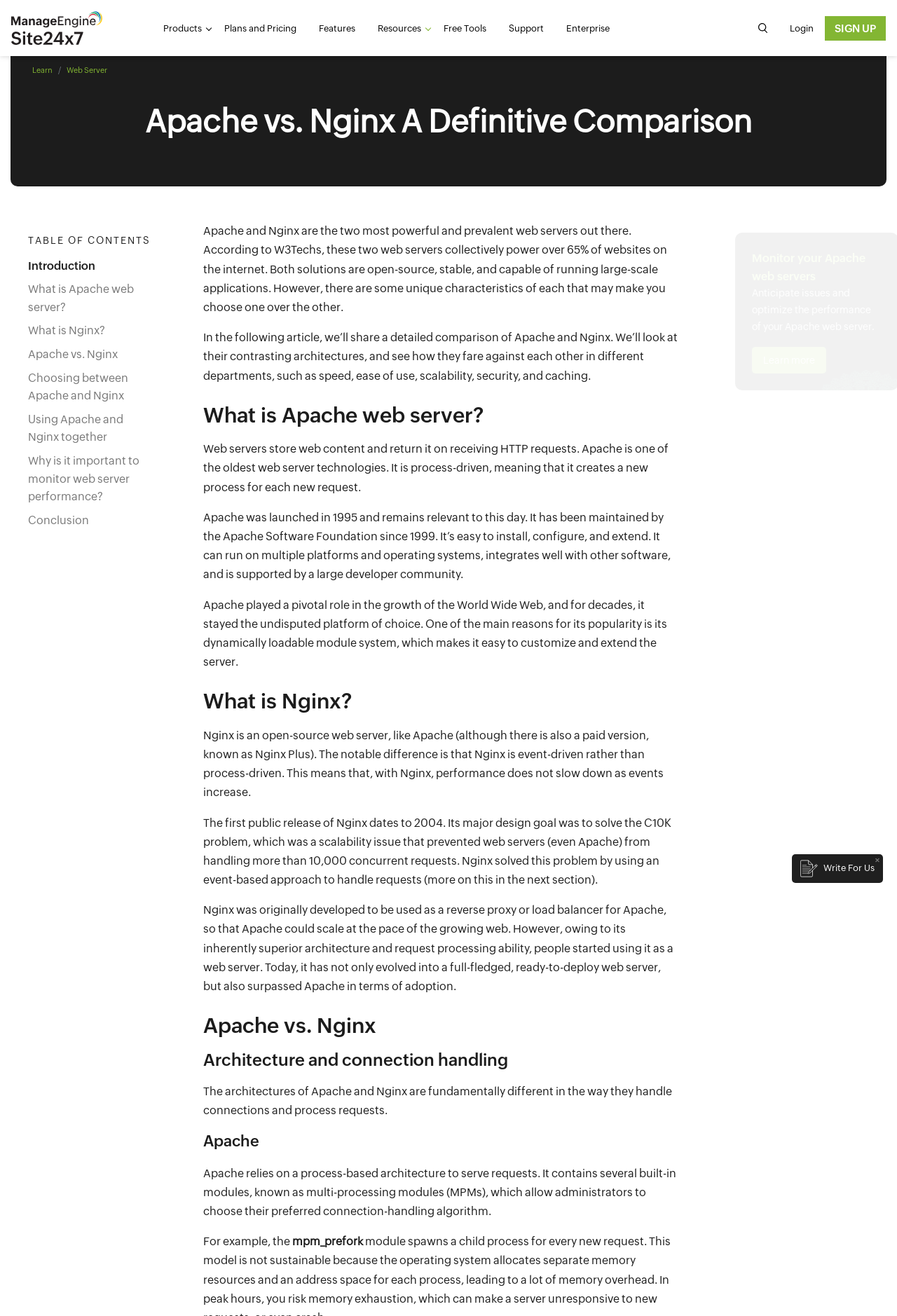Examine the screenshot and answer the question in as much detail as possible: What is the problem that Nginx solved?

The webpage explains that Nginx solved the C10K problem, which was a scalability issue that prevented web servers (even Apache) from handling more than 10,000 concurrent requests.